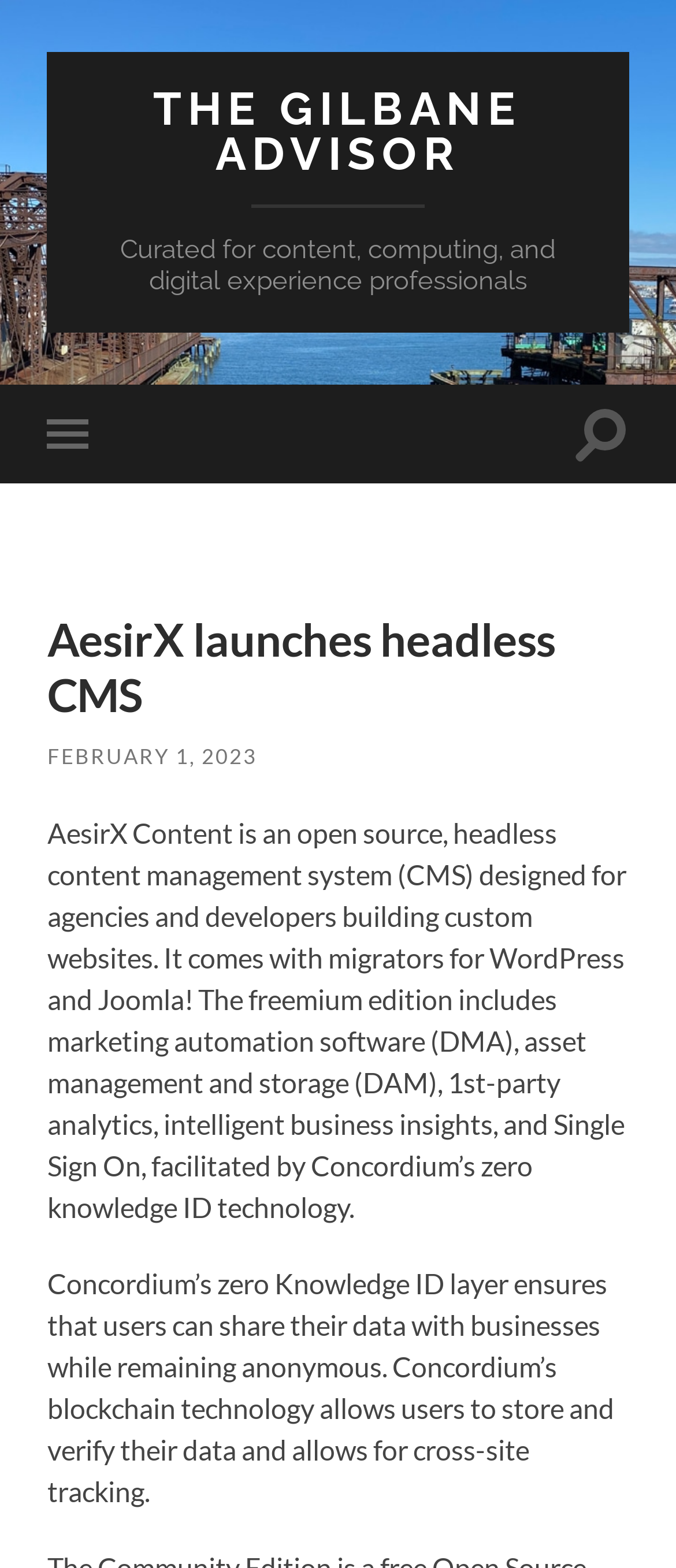Respond with a single word or phrase to the following question:
What technology is used for Single Sign On?

Concordium’s zero knowledge ID